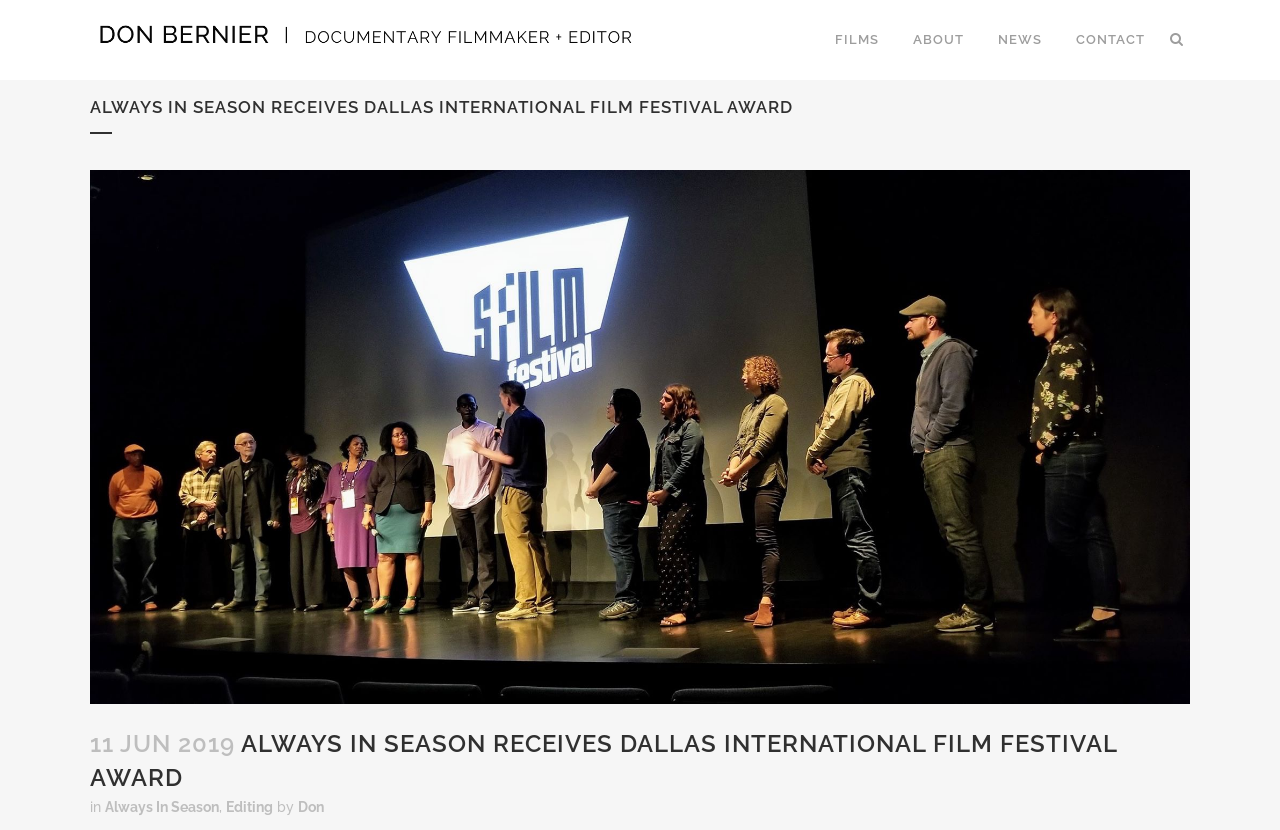Find the bounding box coordinates corresponding to the UI element with the description: "name="s" placeholder="Search"". The coordinates should be formatted as [left, top, right, bottom], with values as floats between 0 and 1.

[0.08, 0.018, 0.861, 0.042]